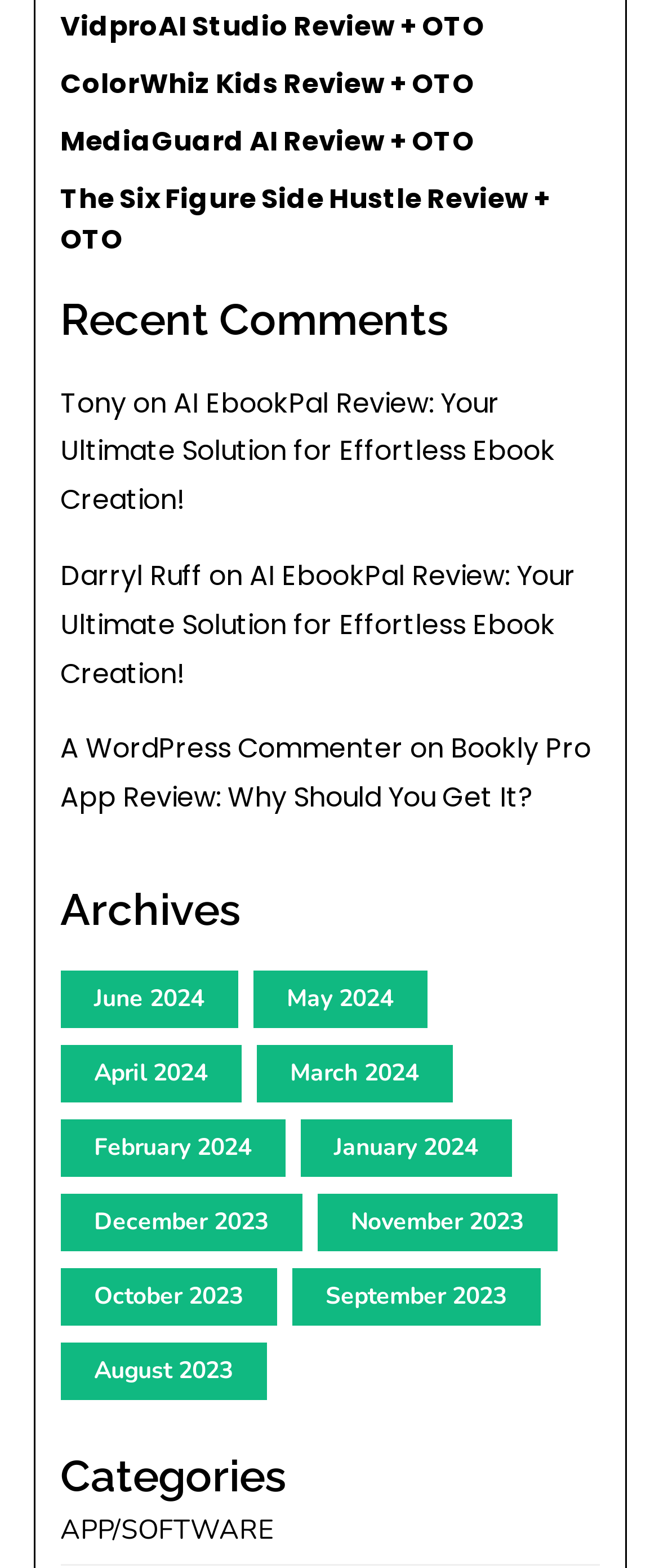Please find the bounding box coordinates of the section that needs to be clicked to achieve this instruction: "Explore APP/SOFTWARE category".

[0.091, 0.964, 0.414, 0.988]